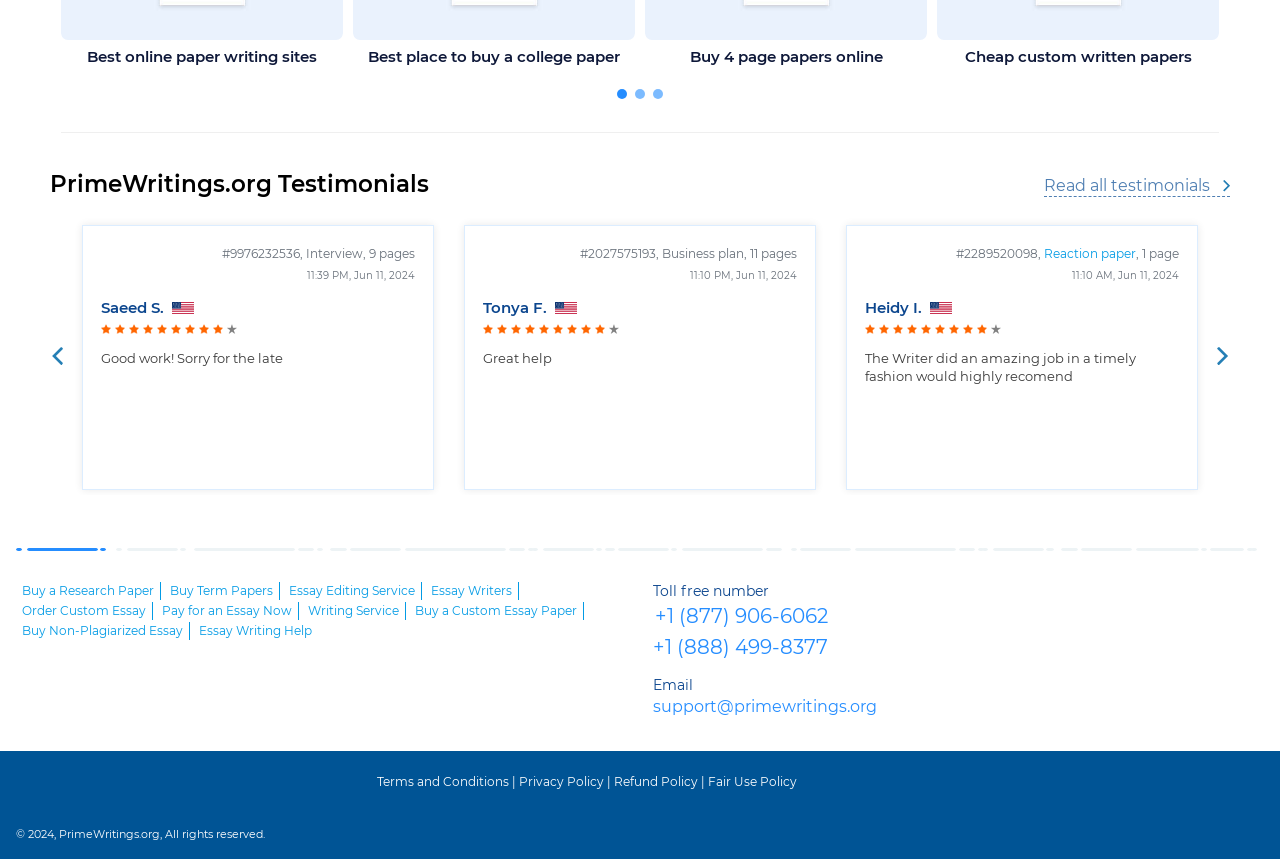What is the name of the website?
With the help of the image, please provide a detailed response to the question.

The name of the website is mentioned at the top of the webpage as 'PrimeWritings.org Testimonials'.